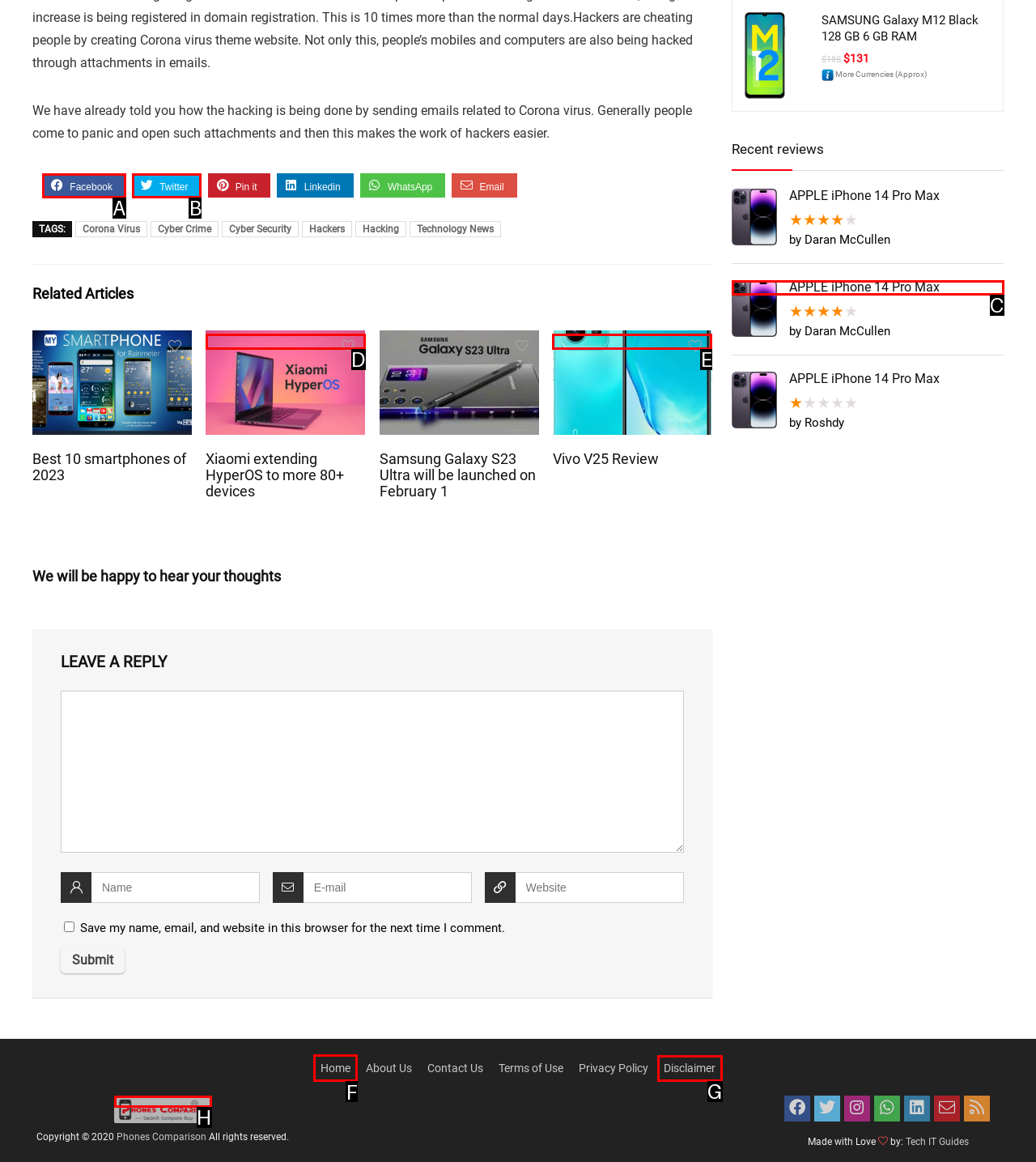Choose the HTML element that needs to be clicked for the given task: Go to the Home page Respond by giving the letter of the chosen option.

F